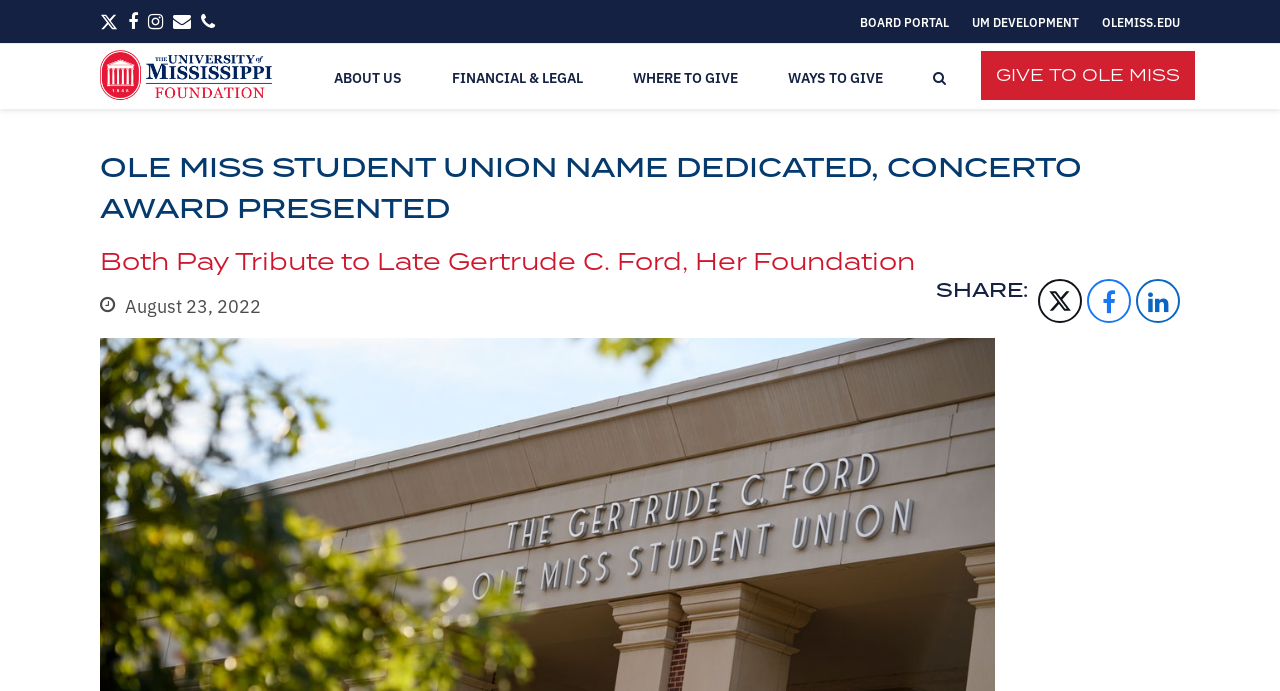What are the social media platforms available?
Relying on the image, give a concise answer in one word or a brief phrase.

Twitter, Facebook, Instagram